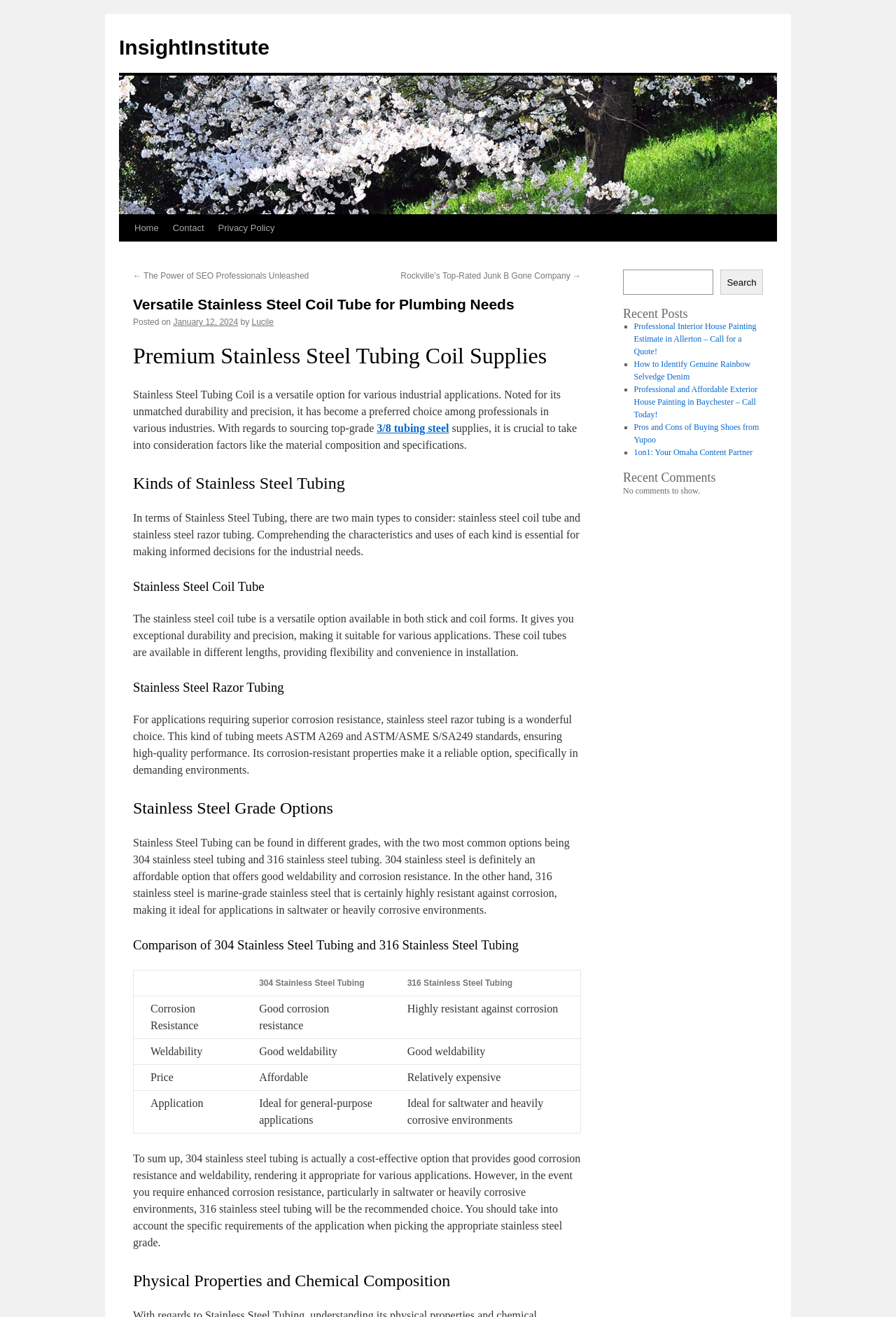From the given element description: "Privacy Policy", find the bounding box for the UI element. Provide the coordinates as four float numbers between 0 and 1, in the order [left, top, right, bottom].

[0.236, 0.163, 0.314, 0.183]